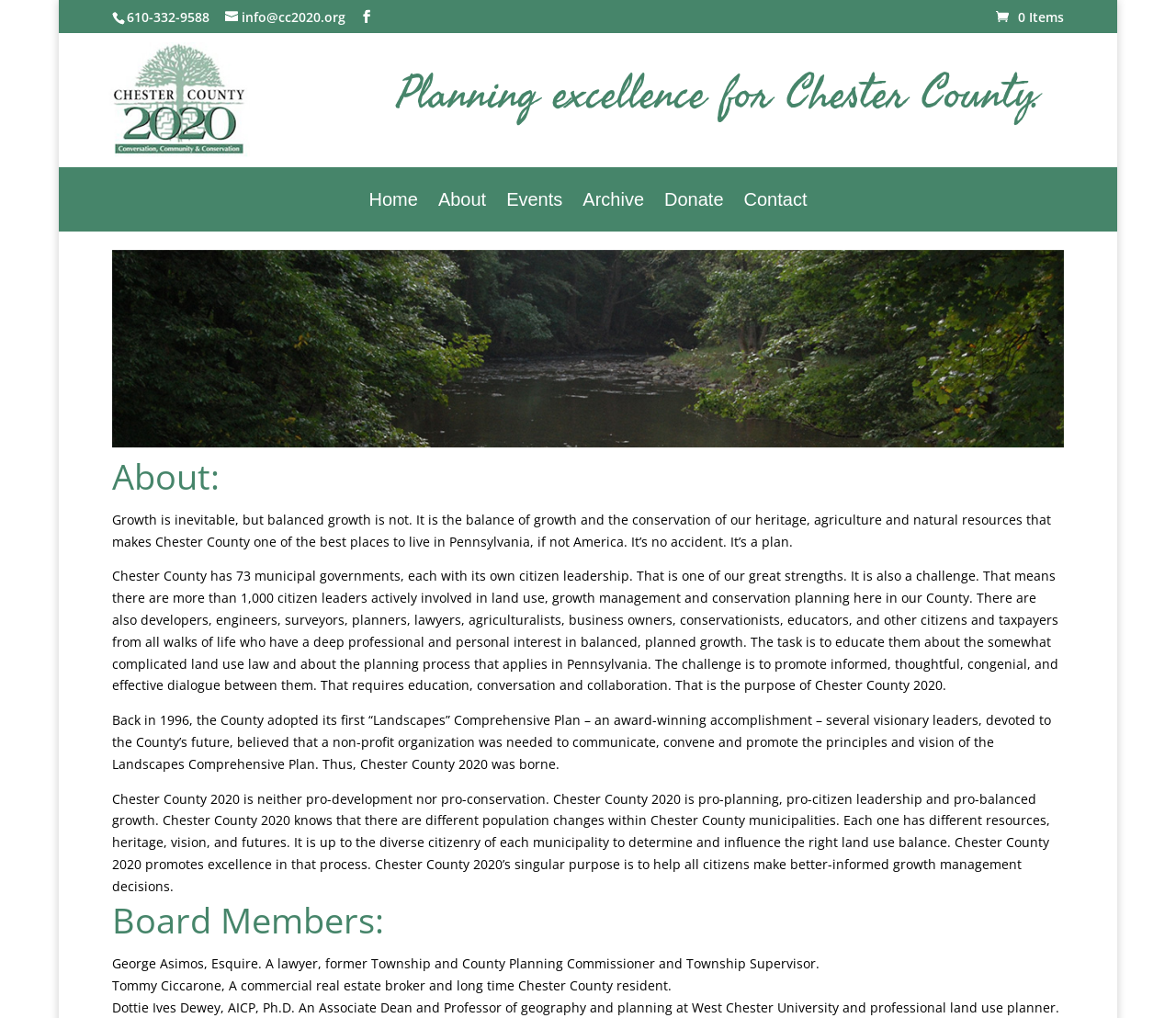Please provide a comprehensive answer to the question below using the information from the image: What is the profession of Dottie Ives Dewey?

I found the profession of Dottie Ives Dewey by reading the static text element with the bounding box coordinates [0.095, 0.981, 0.9, 0.998] which describes her as an Associate Dean and Professor of geography and planning at West Chester University.